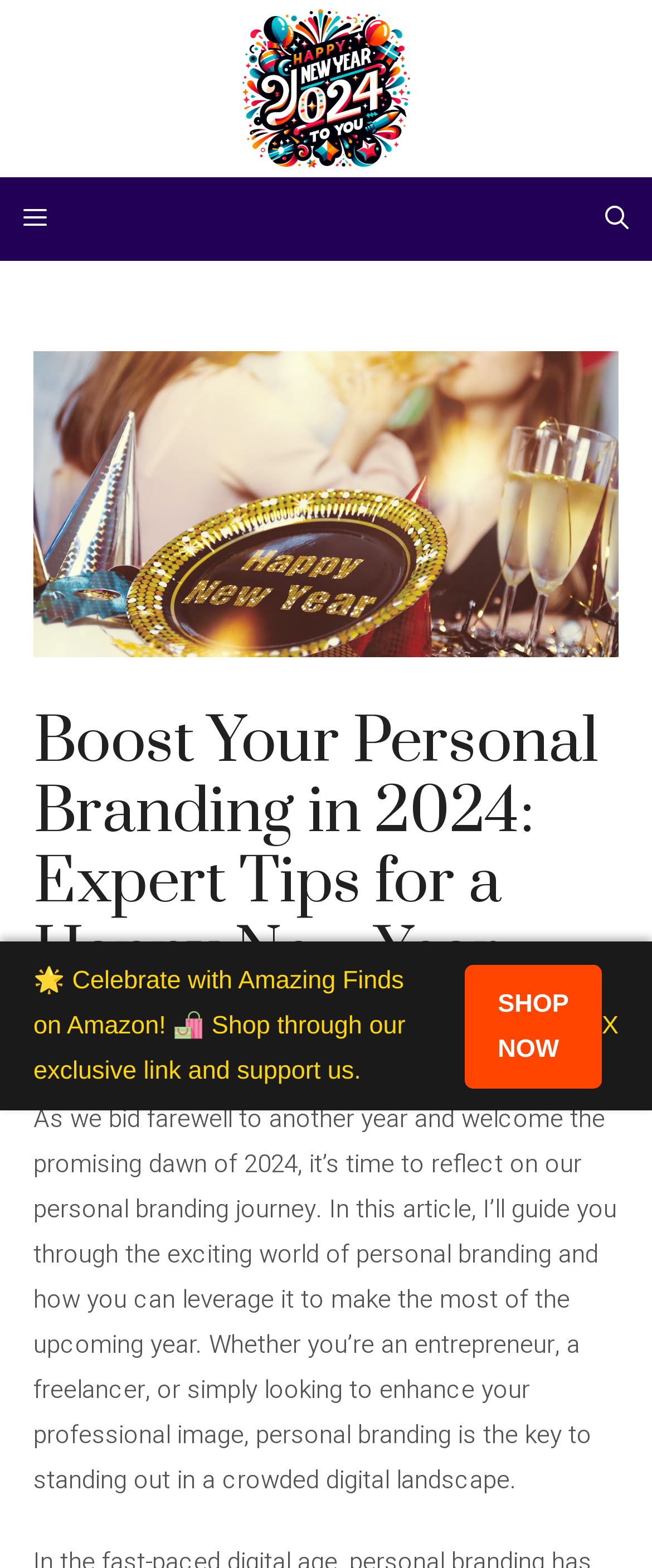Provide a brief response using a word or short phrase to this question:
Who is the author of the article?

William Douglas